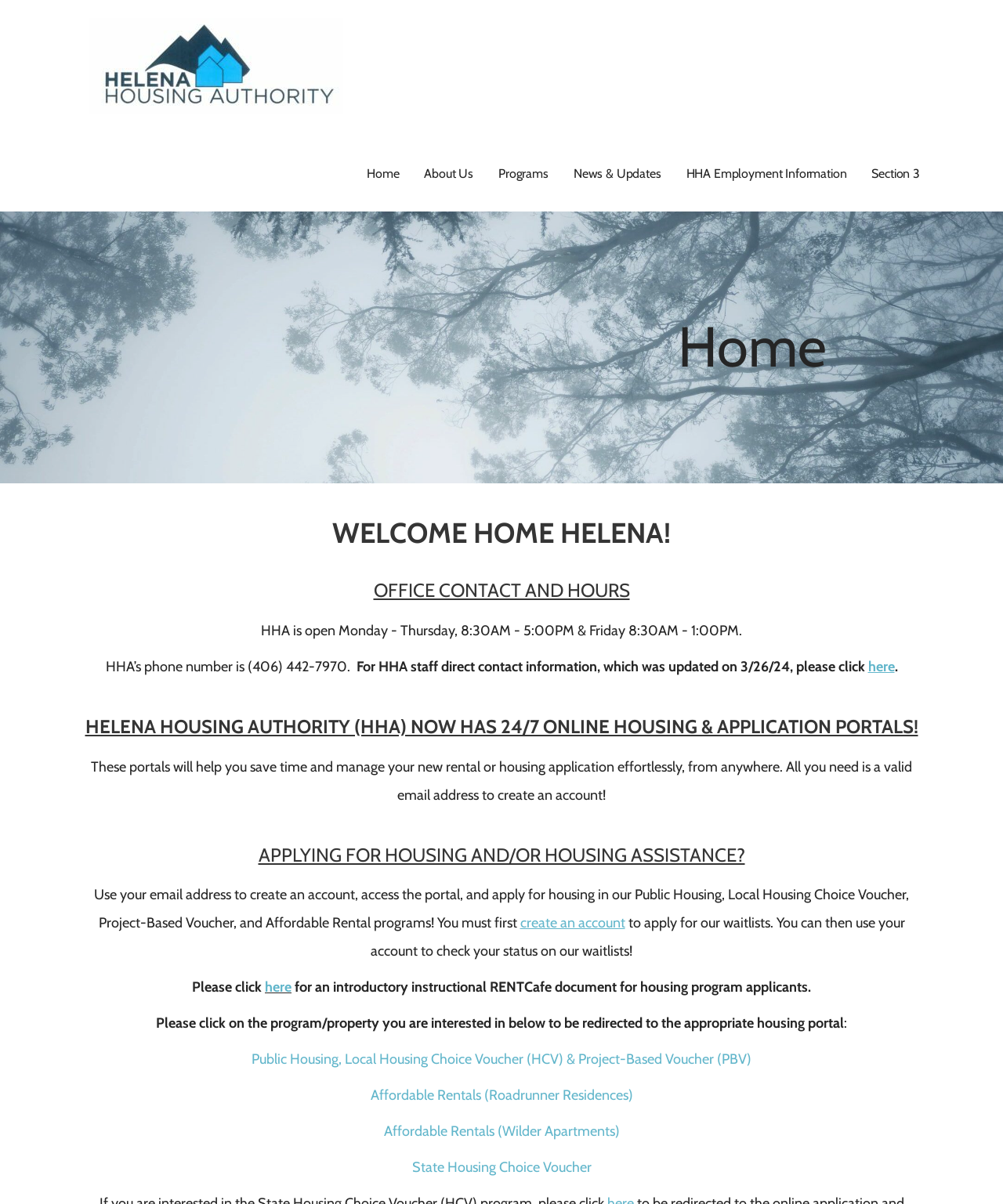What is the name of the city?
Refer to the image and provide a thorough answer to the question.

The name of the city can be found in the heading 'HELENA, MT' and also in the link 'Helena, MT' at the top of the page. It is also mentioned in the image description 'Helena, MT'.